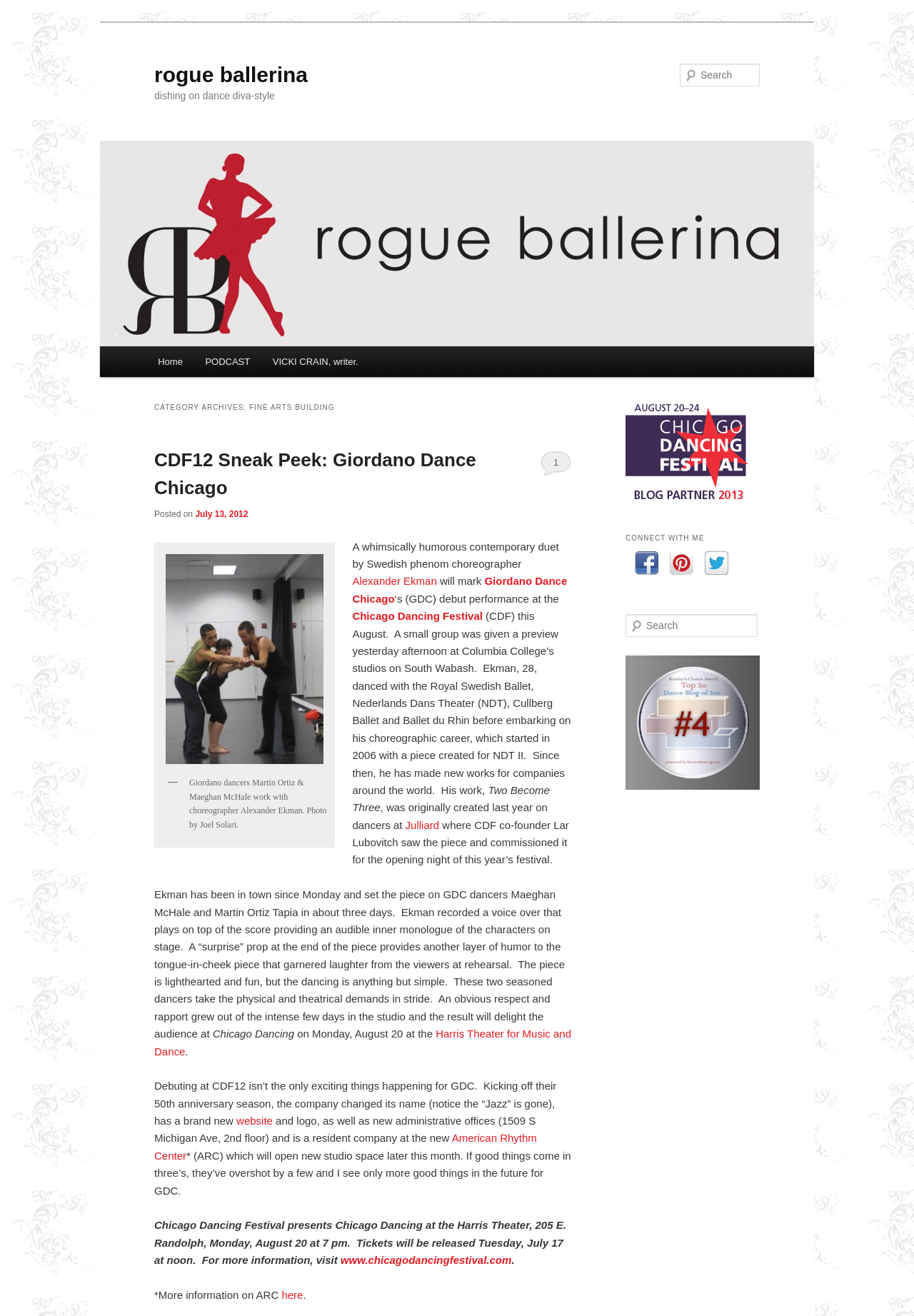Please identify the bounding box coordinates of the element's region that I should click in order to complete the following instruction: "Read the post about CDF12 Sneak Peek: Giordano Dance Chicago". The bounding box coordinates consist of four float numbers between 0 and 1, i.e., [left, top, right, bottom].

[0.169, 0.342, 0.521, 0.379]